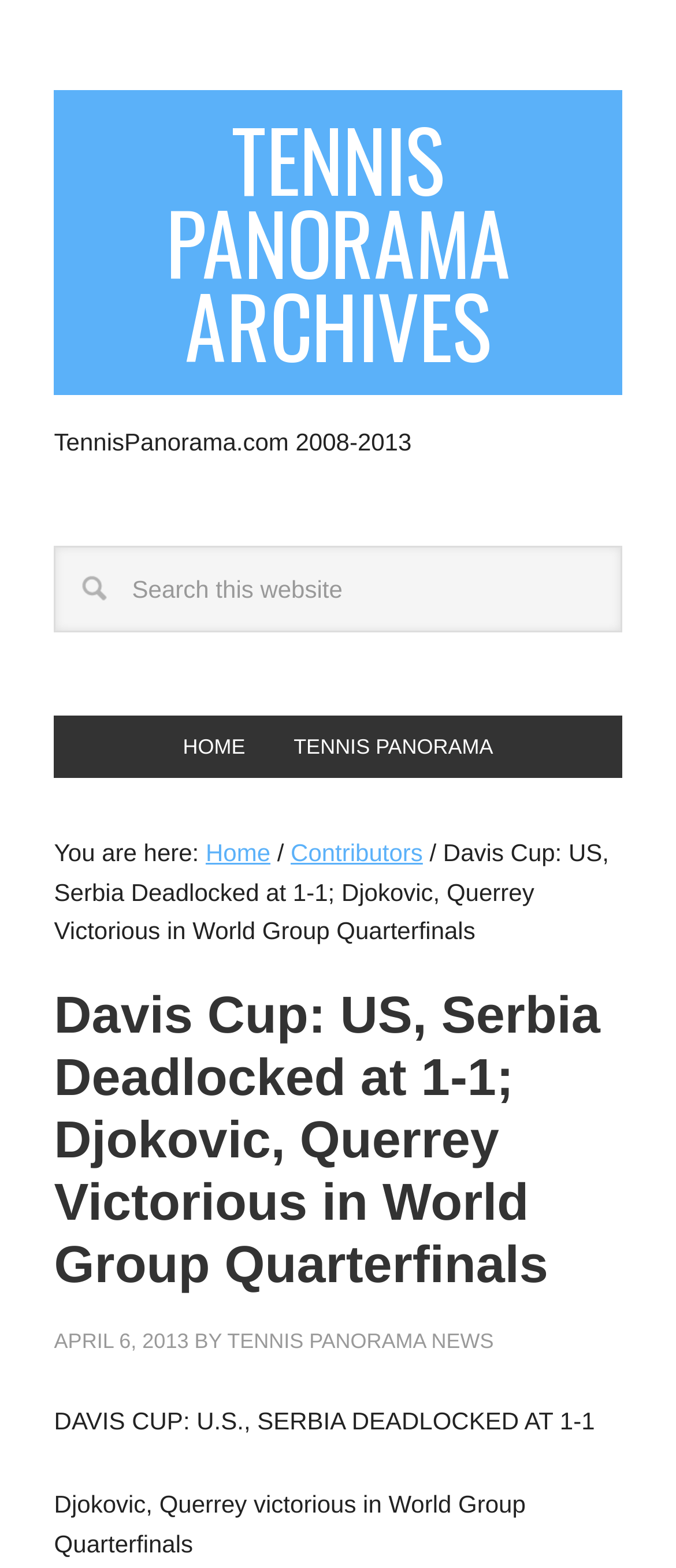Identify the text that serves as the heading for the webpage and generate it.

Davis Cup: US, Serbia Deadlocked at 1-1; Djokovic, Querrey Victorious in World Group Quarterfinals